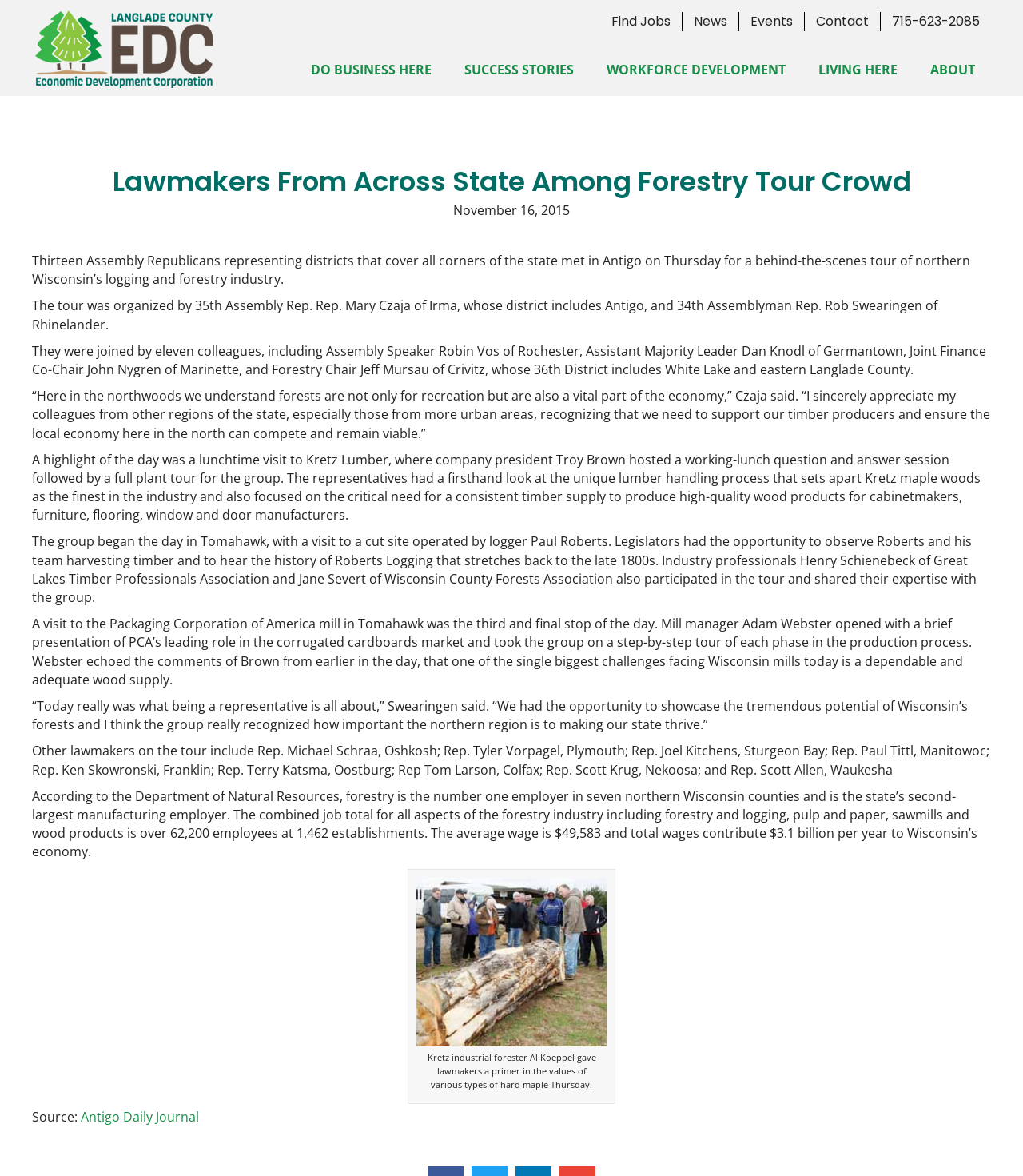What is the name of the event described in the article?
Please elaborate on the answer to the question with detailed information.

The article describes an event where 13 Assembly Republicans from different districts in Wisconsin met in Antigo for a behind-the-scenes tour of northern Wisconsin's logging and forestry industry. This event is referred to as the Forestry Tour.